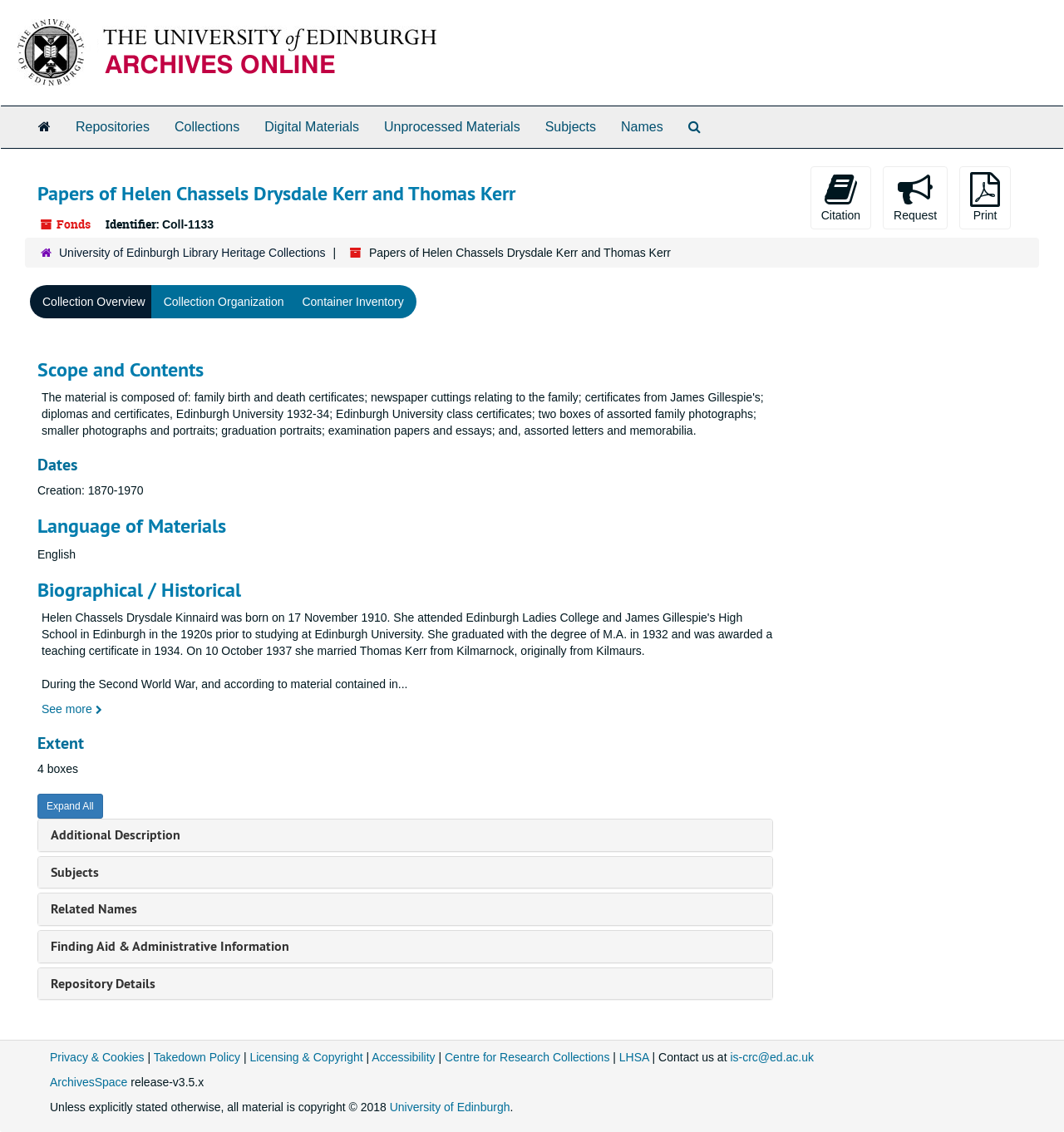Determine the bounding box coordinates for the element that should be clicked to follow this instruction: "Click the 'SUBMIT' button". The coordinates should be given as four float numbers between 0 and 1, in the format [left, top, right, bottom].

None